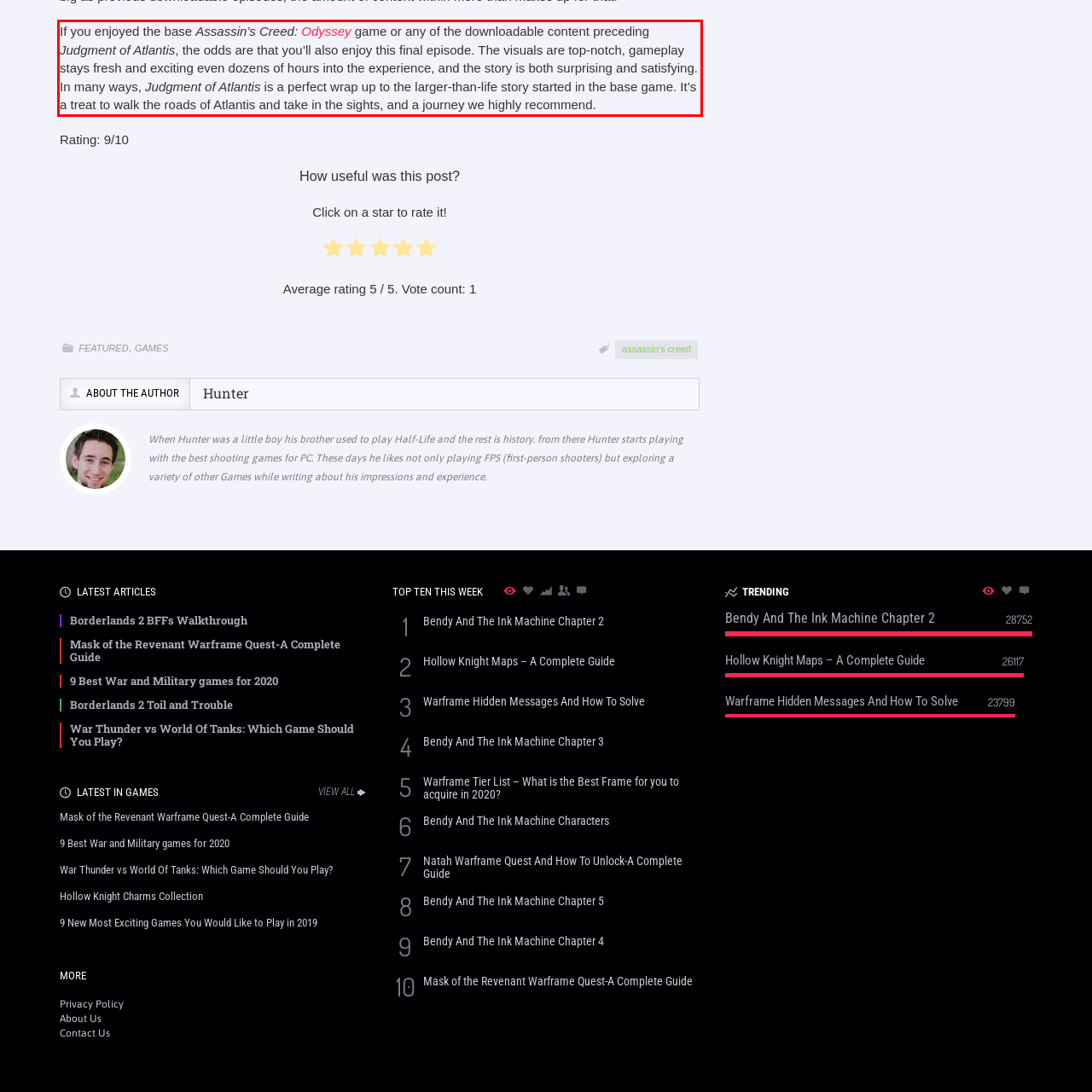Please analyze the screenshot of a webpage and extract the text content within the red bounding box using OCR.

If you enjoyed the base Assassin’s Creed: Odyssey game or any of the downloadable content preceding Judgment of Atlantis, the odds are that you’ll also enjoy this final episode. The visuals are top-notch, gameplay stays fresh and exciting even dozens of hours into the experience, and the story is both surprising and satisfying. In many ways, Judgment of Atlantis is a perfect wrap up to the larger-than-life story started in the base game. It’s a treat to walk the roads of Atlantis and take in the sights, and a journey we highly recommend.